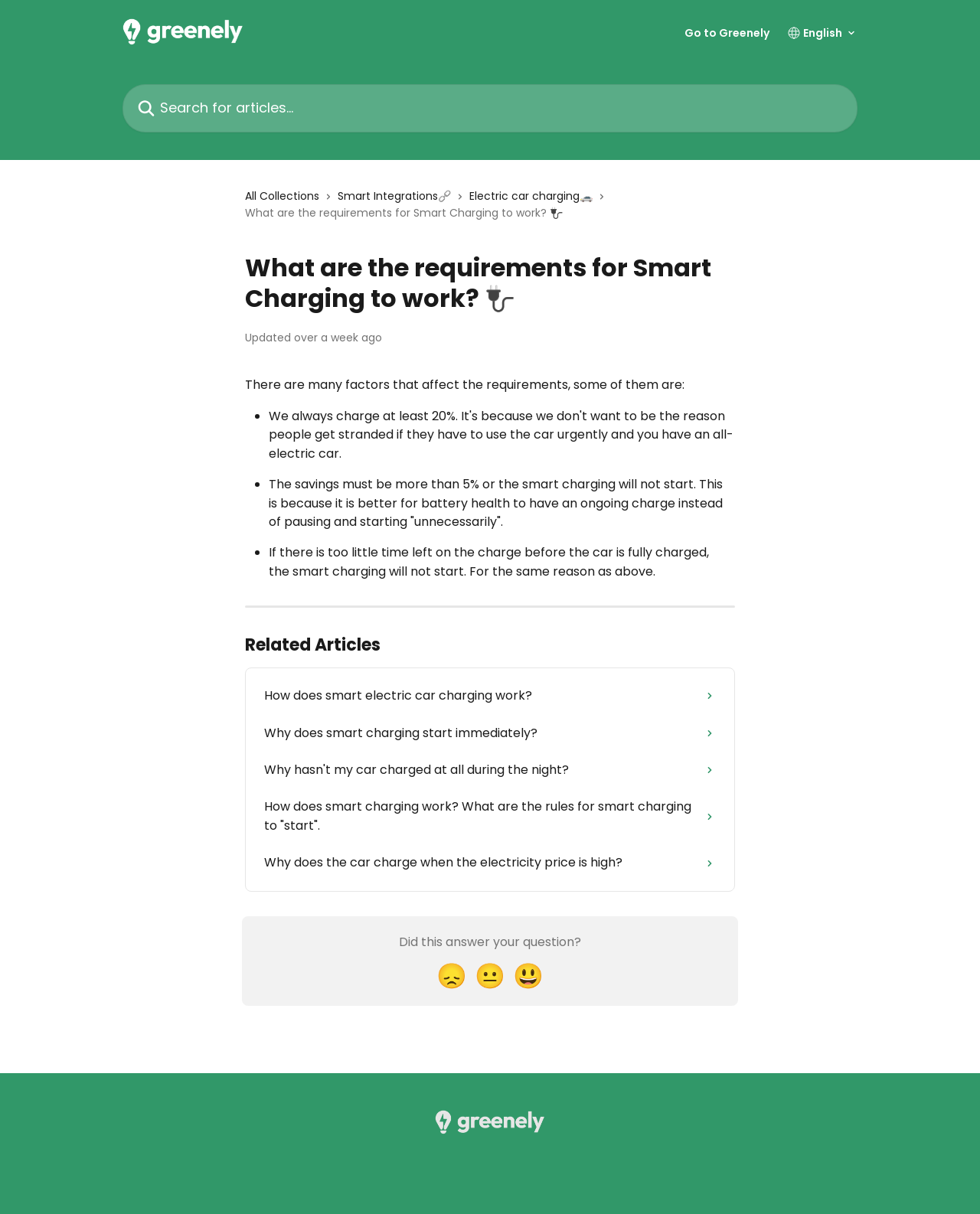Please provide the bounding box coordinates for the element that needs to be clicked to perform the following instruction: "Read the article about How does smart electric car charging work?". The coordinates should be given as four float numbers between 0 and 1, i.e., [left, top, right, bottom].

[0.26, 0.558, 0.74, 0.589]